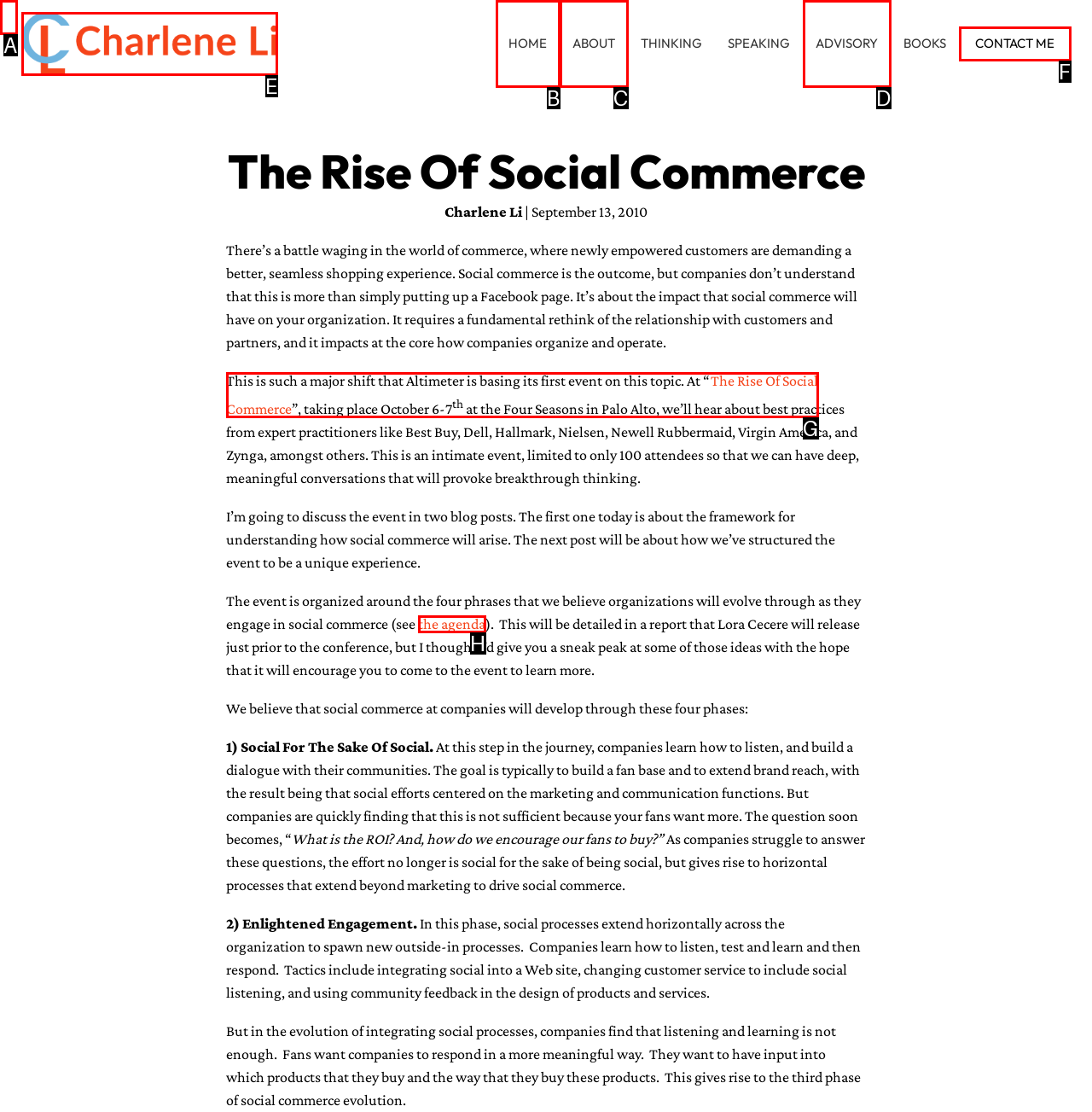Given the description: parent_node: HOME, choose the HTML element that matches it. Indicate your answer with the letter of the option.

E